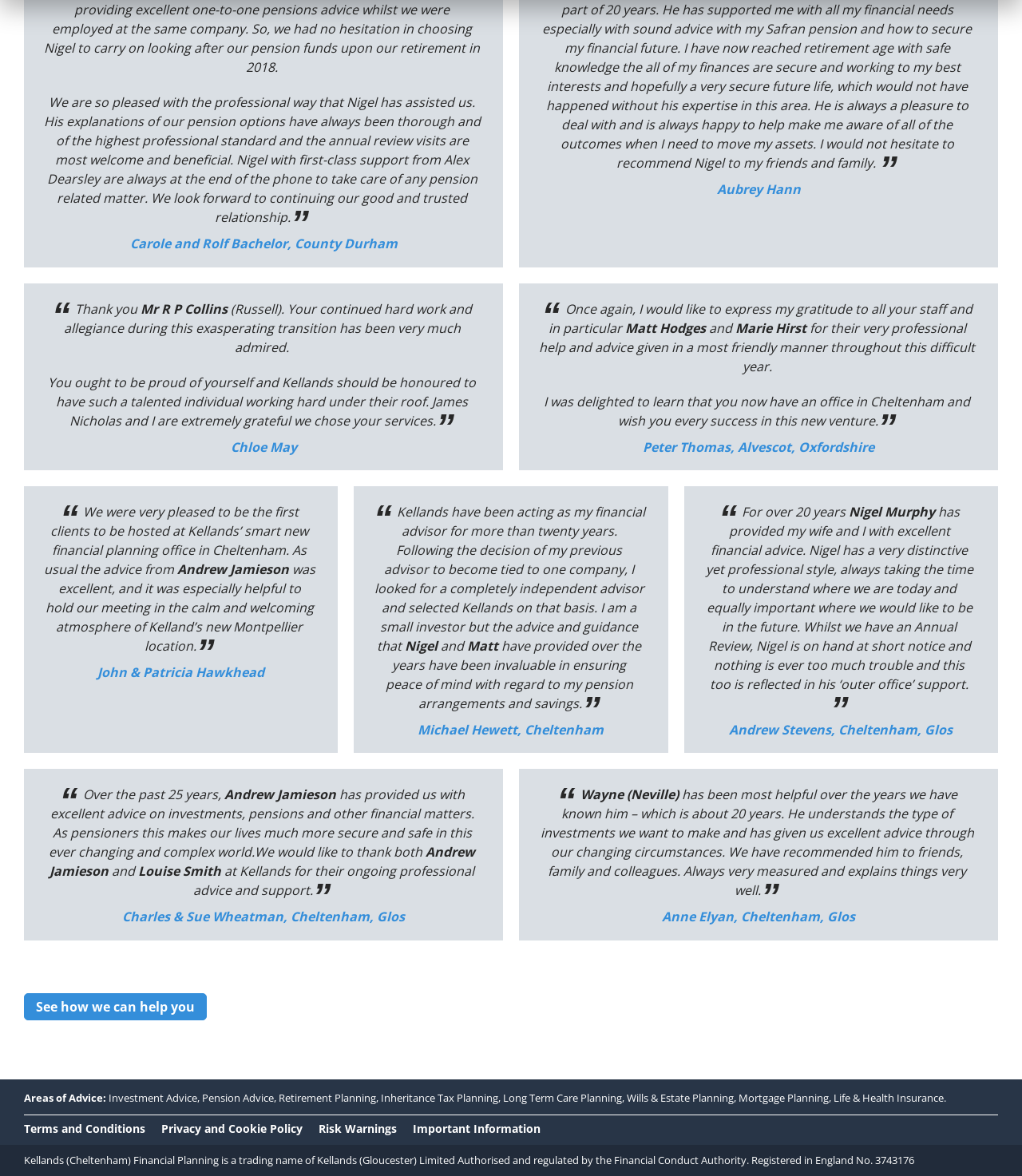What is the name of the company providing financial services?
Using the image, provide a concise answer in one word or a short phrase.

Kellands